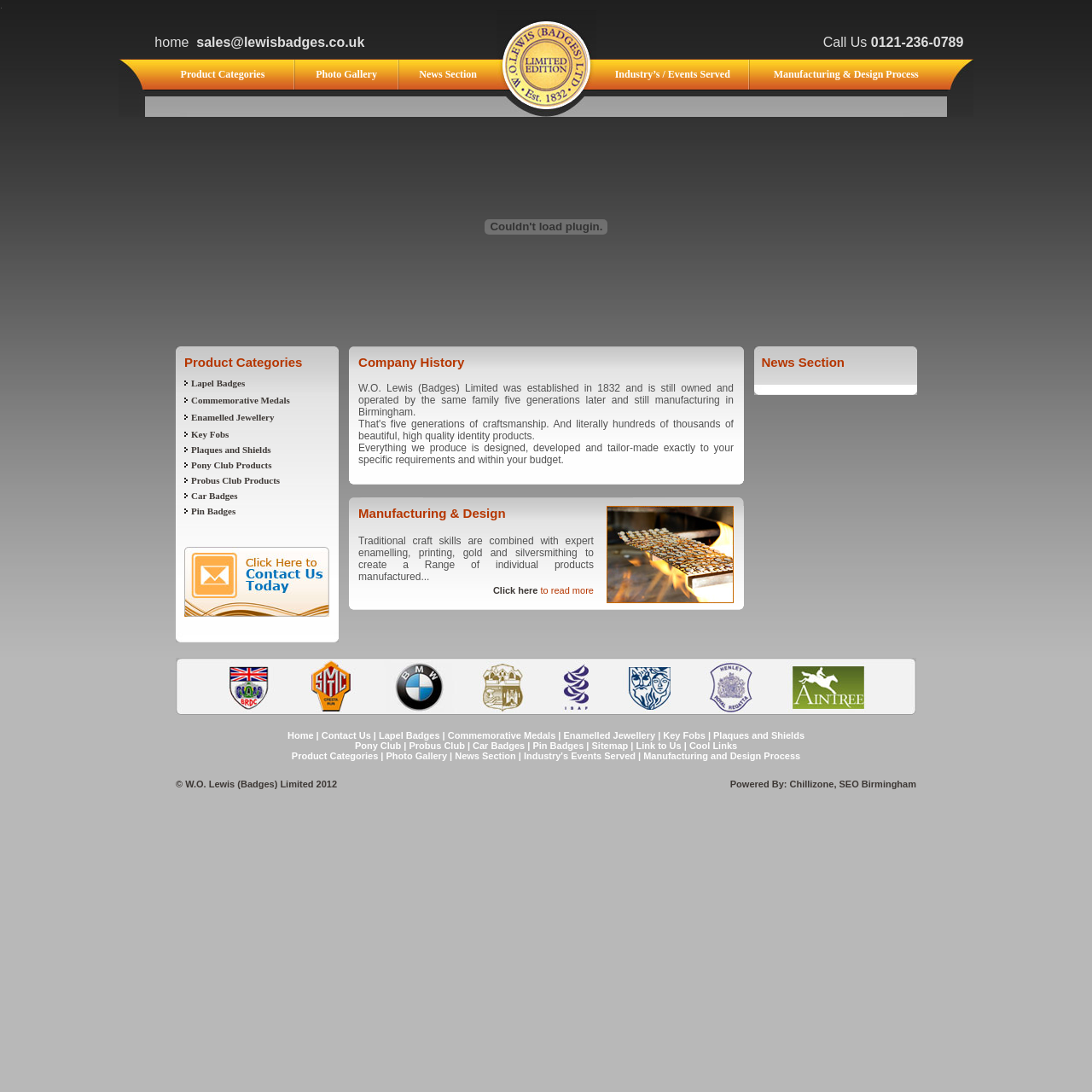Please locate the bounding box coordinates of the element that needs to be clicked to achieve the following instruction: "Check the 'News Section'". The coordinates should be four float numbers between 0 and 1, i.e., [left, top, right, bottom].

[0.384, 0.062, 0.437, 0.073]